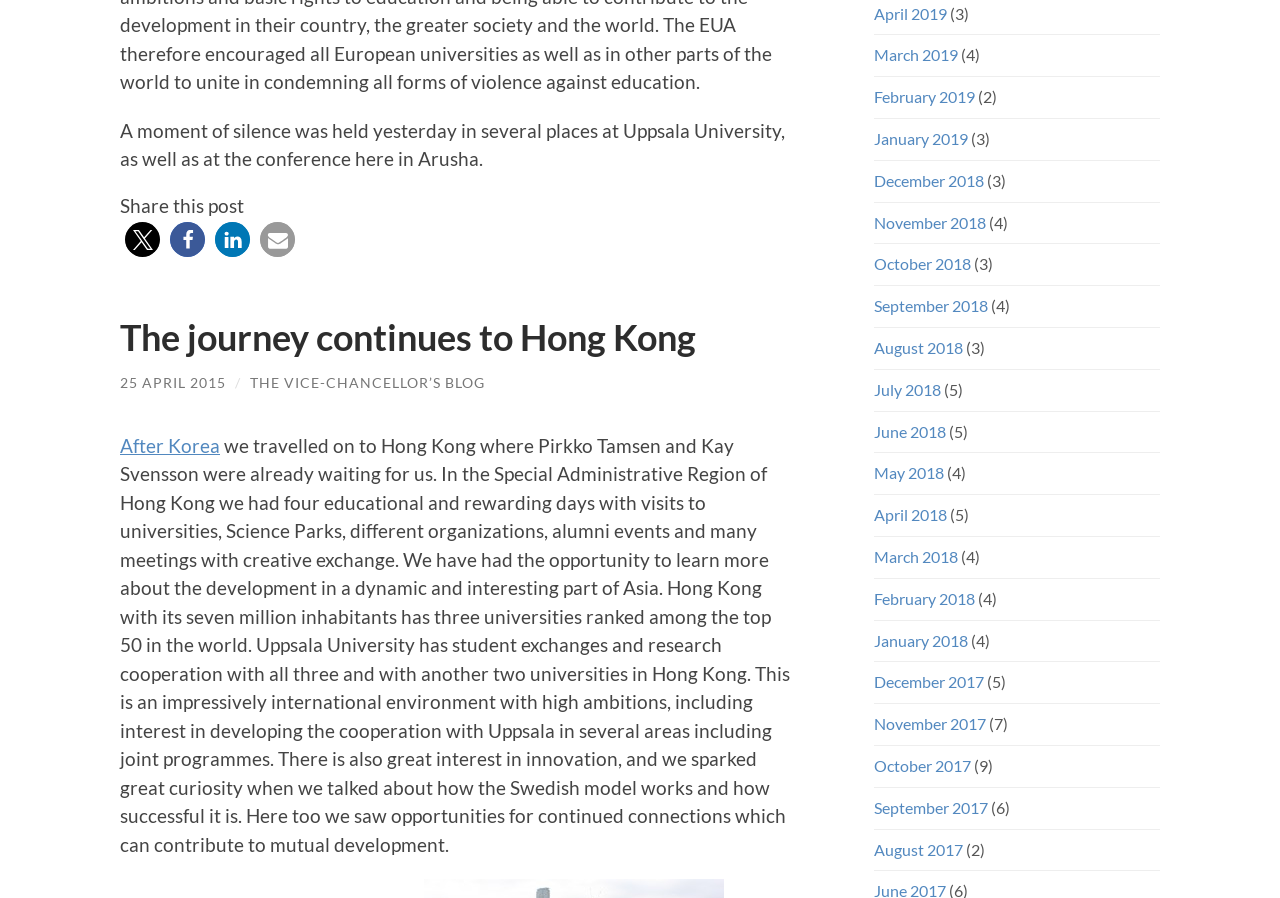Please identify the bounding box coordinates of the element that needs to be clicked to perform the following instruction: "Send this post by email".

[0.203, 0.247, 0.23, 0.286]